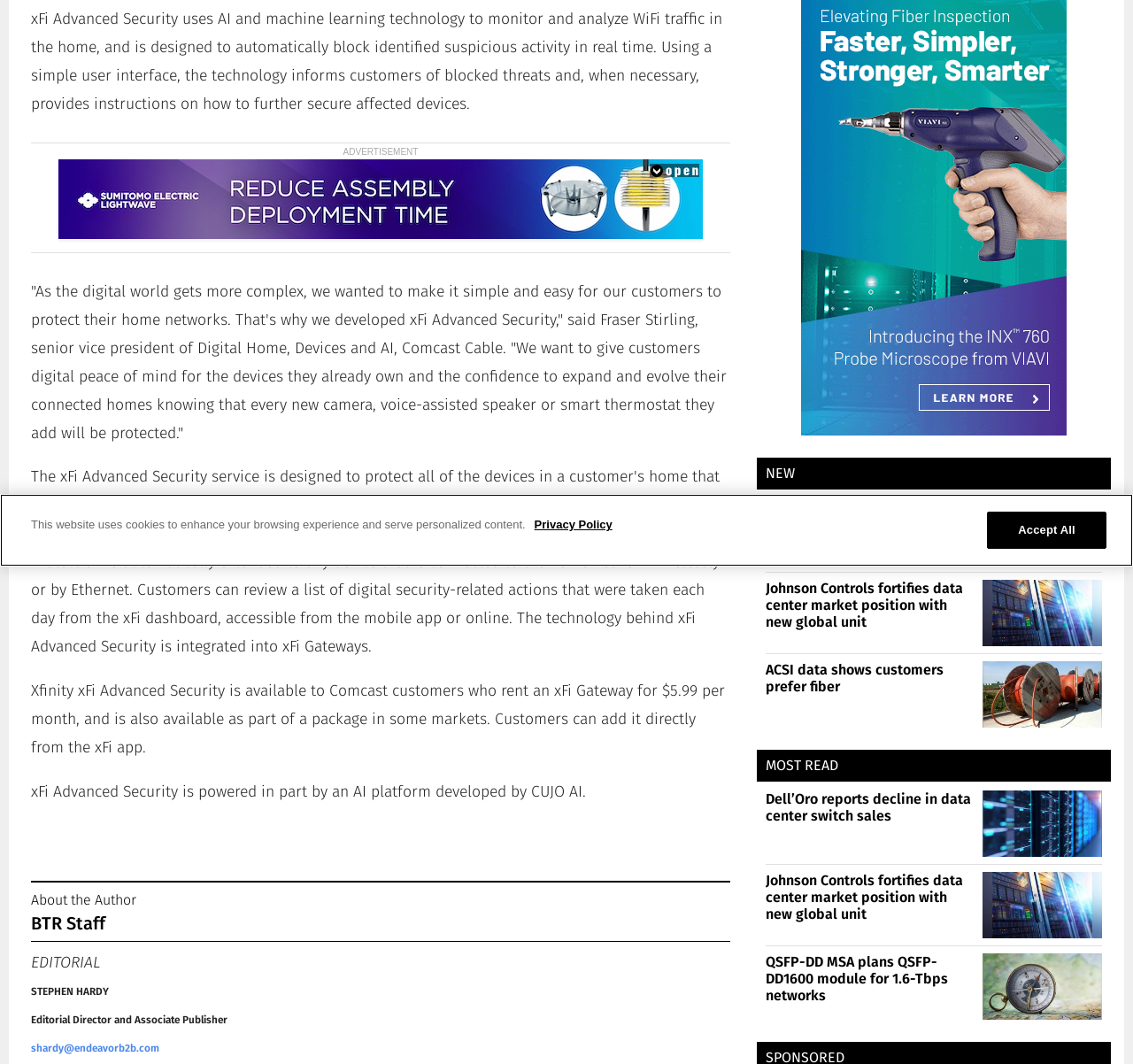Using the provided element description, identify the bounding box coordinates as (top-left x, top-left y, bottom-right x, bottom-right y). Ensure all values are between 0 and 1. Description: Innovation Reviews

[0.0, 0.033, 0.025, 0.062]